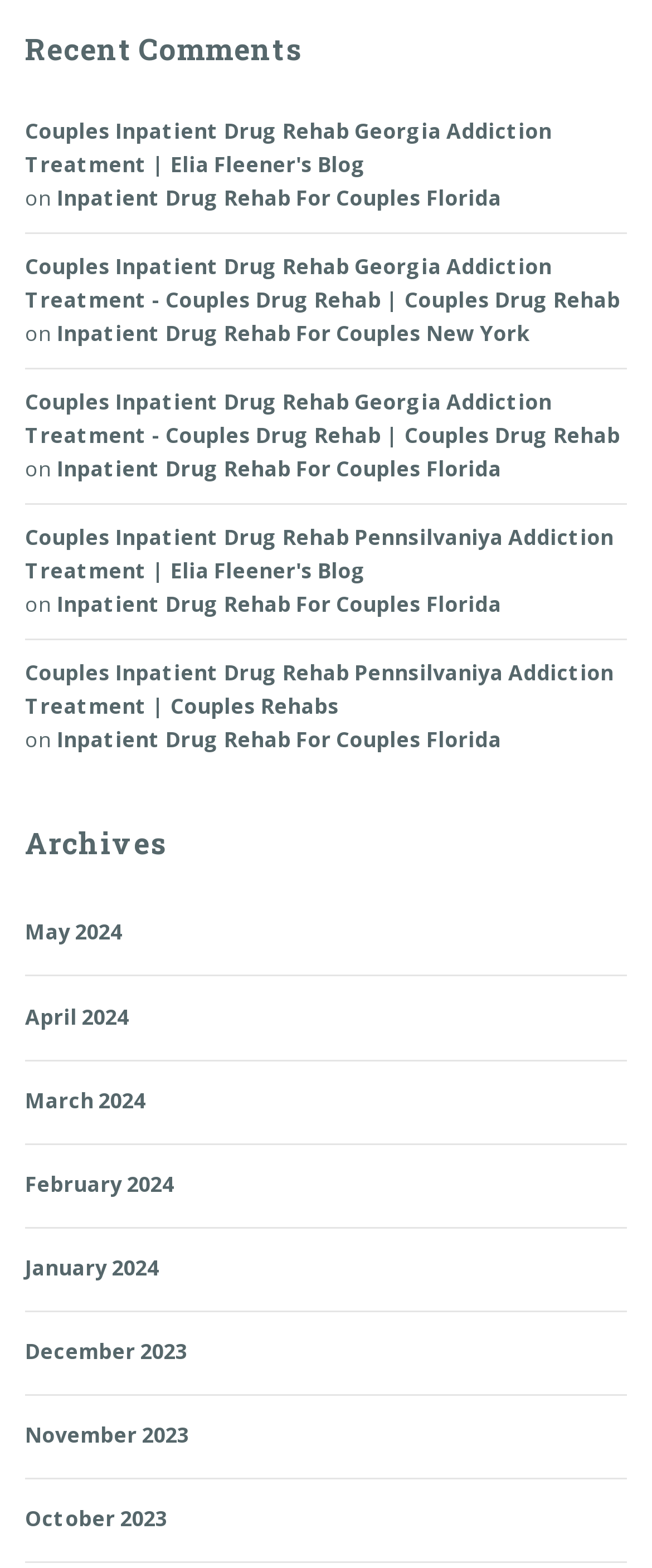Locate the bounding box coordinates of the clickable part needed for the task: "Visit May 2024 archives".

[0.038, 0.569, 0.187, 0.622]